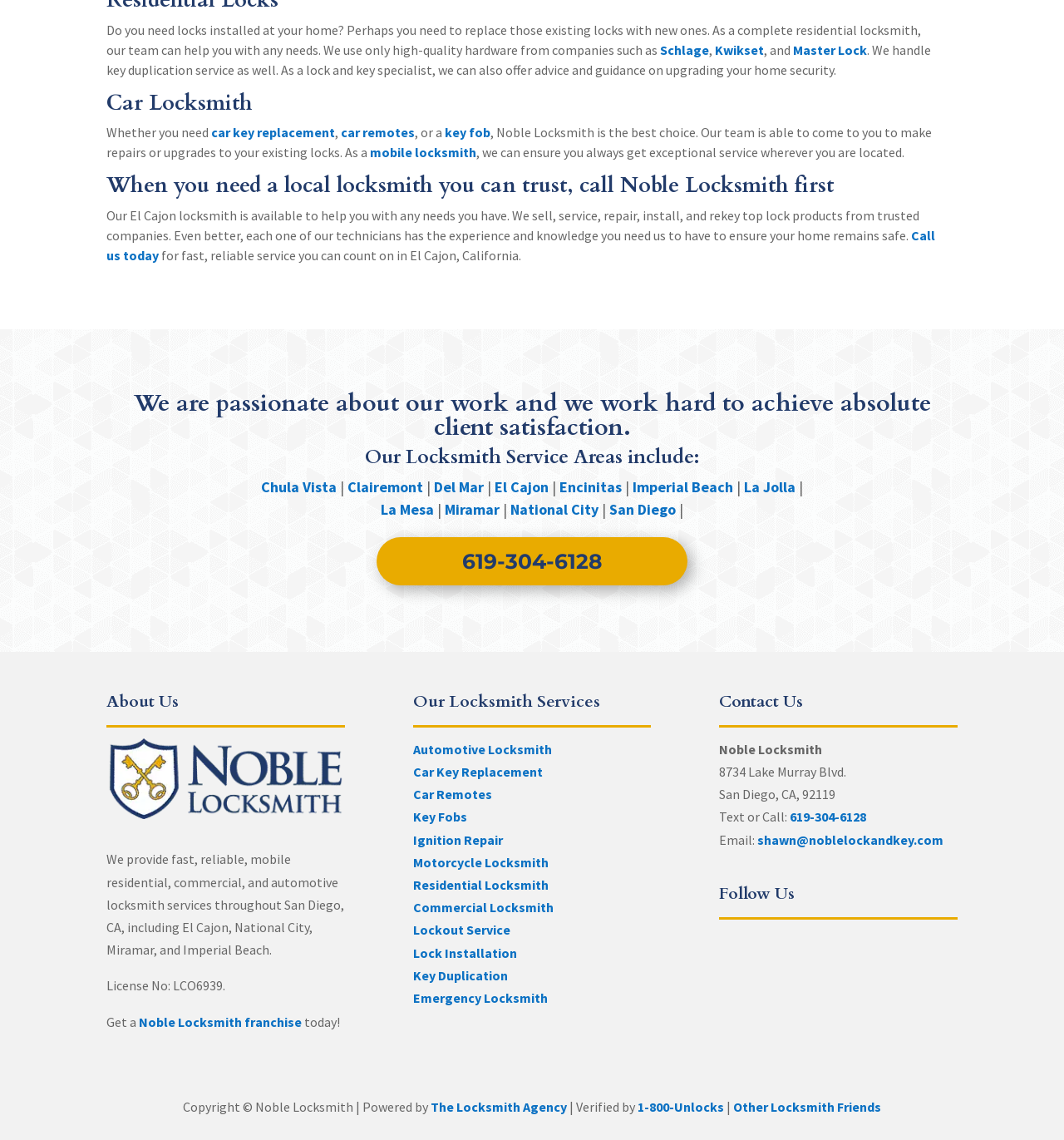Can you identify the bounding box coordinates of the clickable region needed to carry out this instruction: 'Schedule a free estimate'? The coordinates should be four float numbers within the range of 0 to 1, stated as [left, top, right, bottom].

None